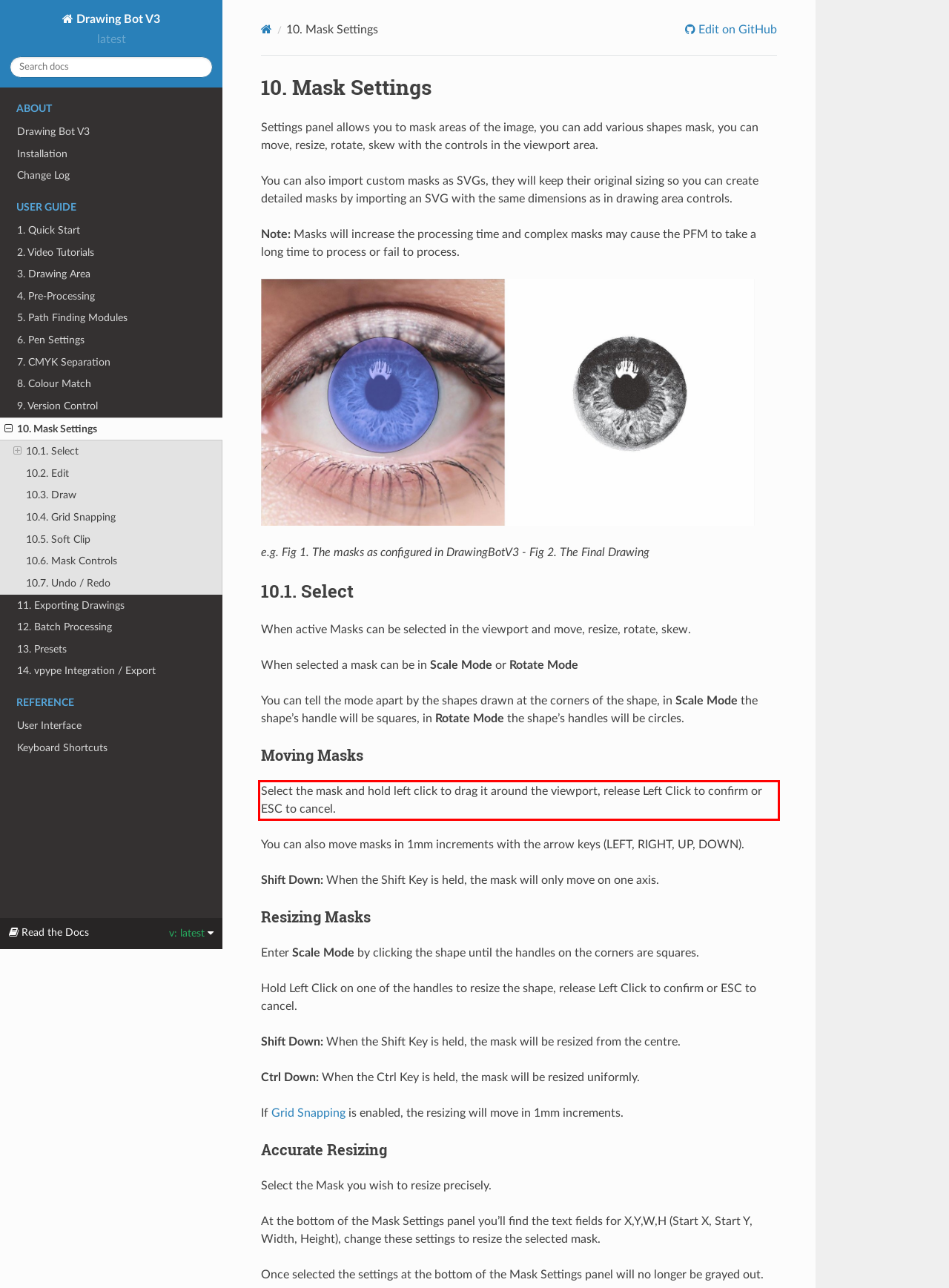You are provided with a screenshot of a webpage that includes a red bounding box. Extract and generate the text content found within the red bounding box.

Select the mask and hold left click to drag it around the viewport, release Left Click to confirm or ESC to cancel.